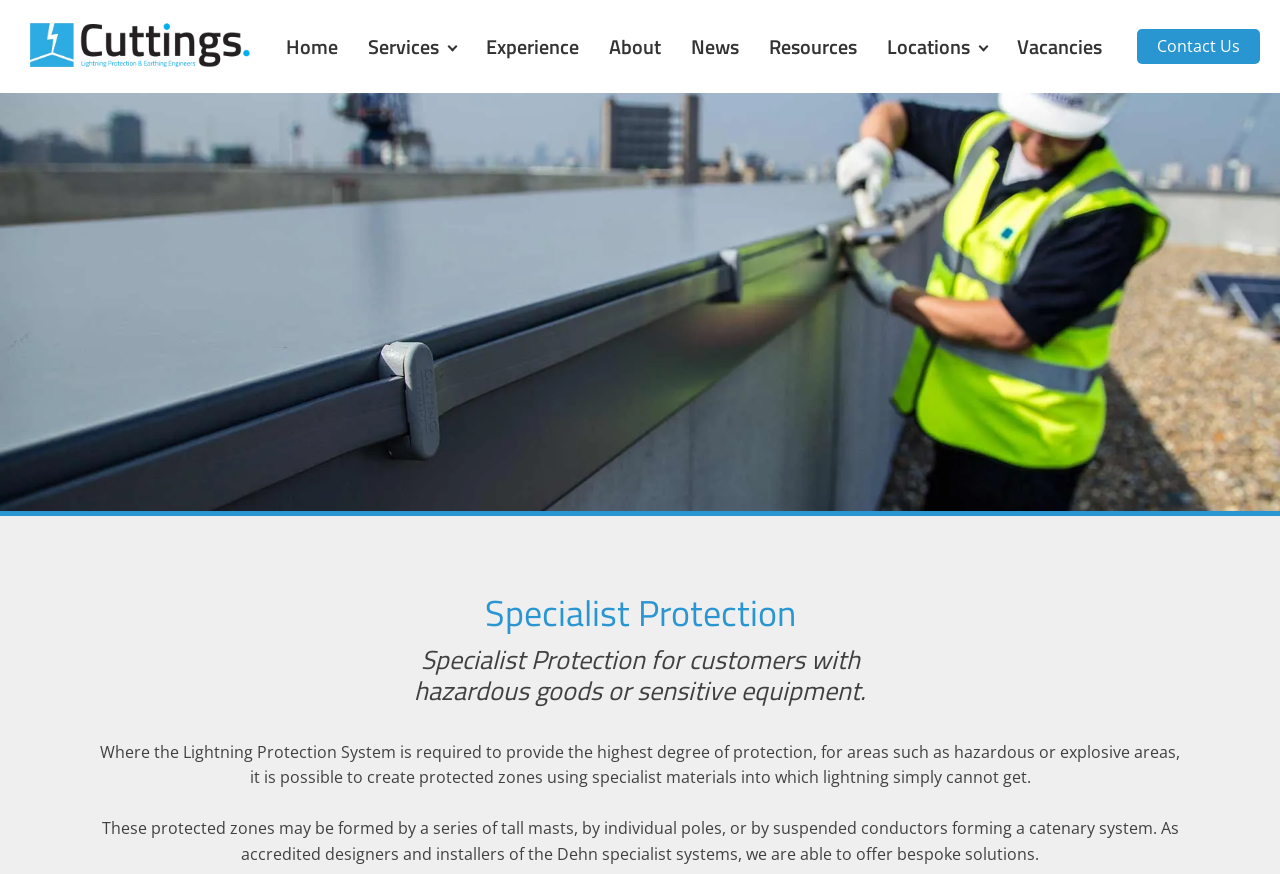What is the purpose of the protected zones?
Refer to the image and provide a one-word or short phrase answer.

To prevent lightning strikes